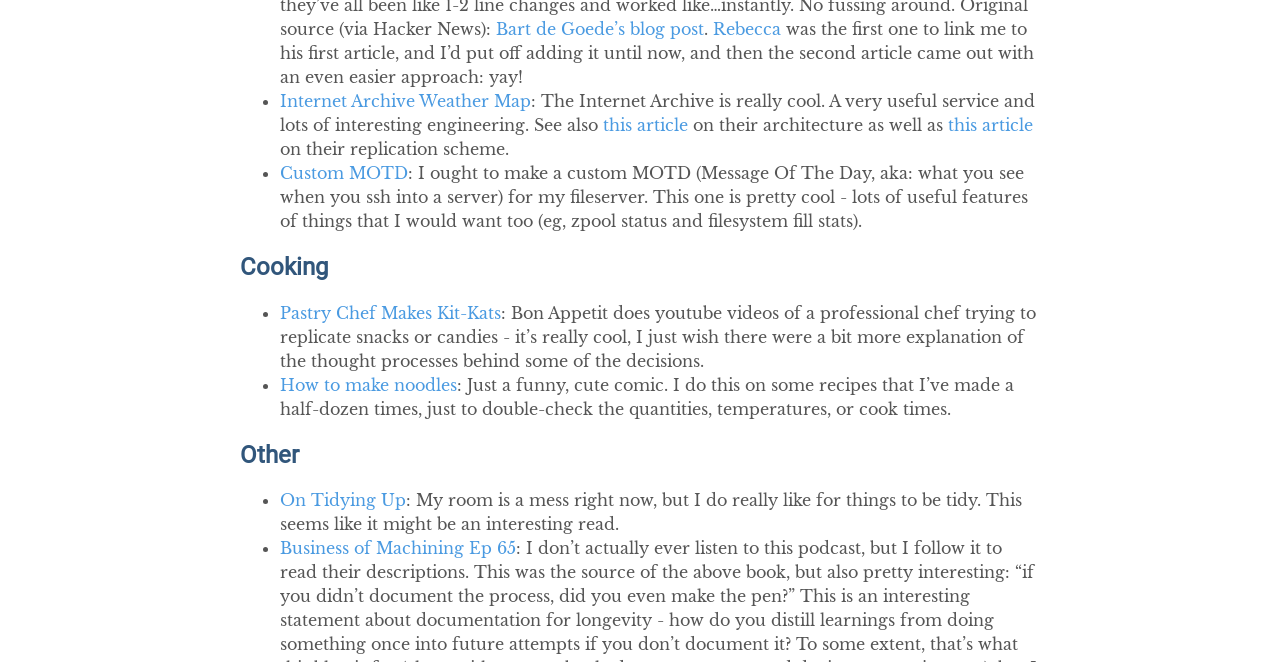What is the topic of the second section in the blog post?
Identify the answer in the screenshot and reply with a single word or phrase.

Cooking